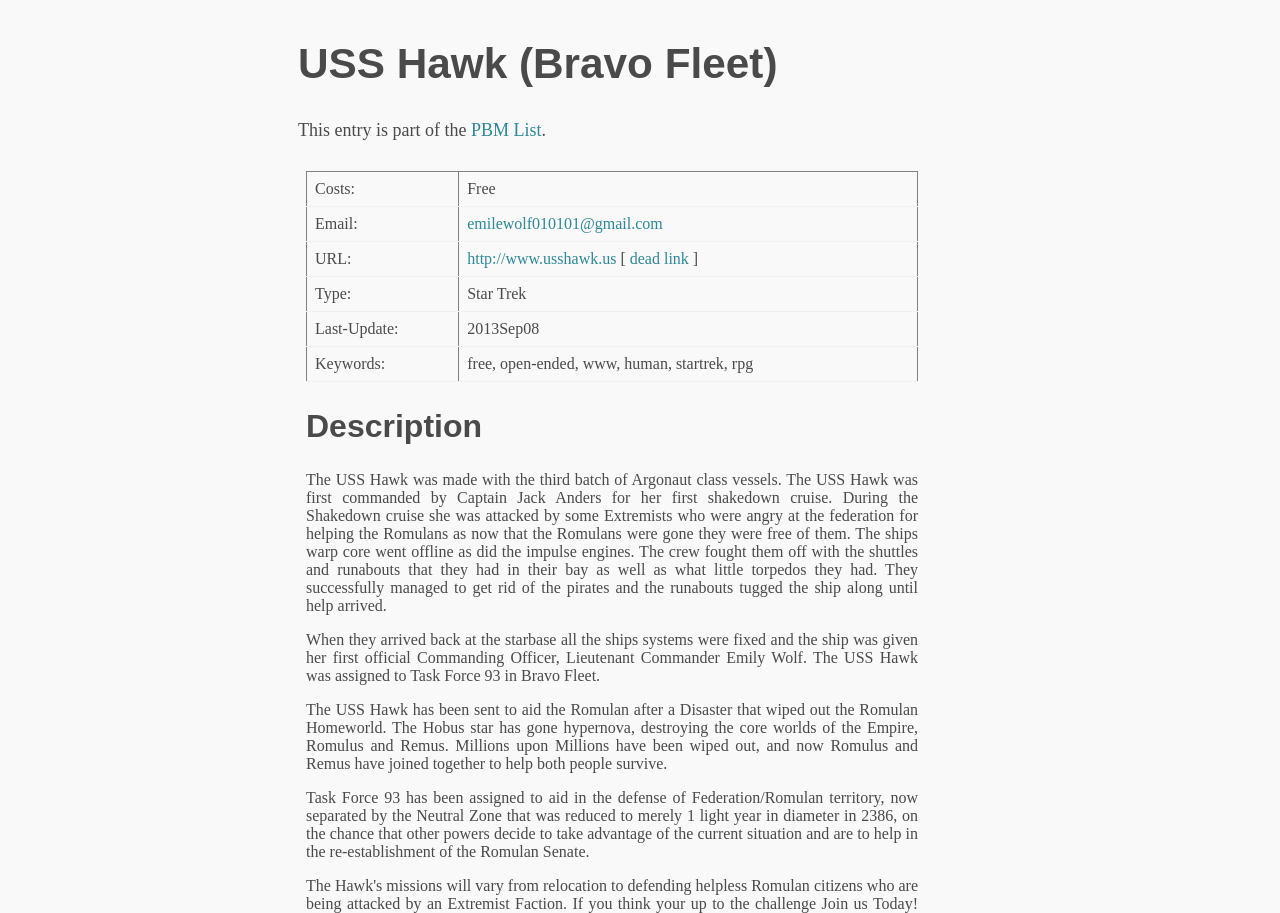When was the USS Hawk last updated?
Examine the image closely and answer the question with as much detail as possible.

I found the last update date by examining the table with the gridcells, specifically the row with the label 'Last-Update:' and the corresponding gridcell with the date '2013Sep08'.